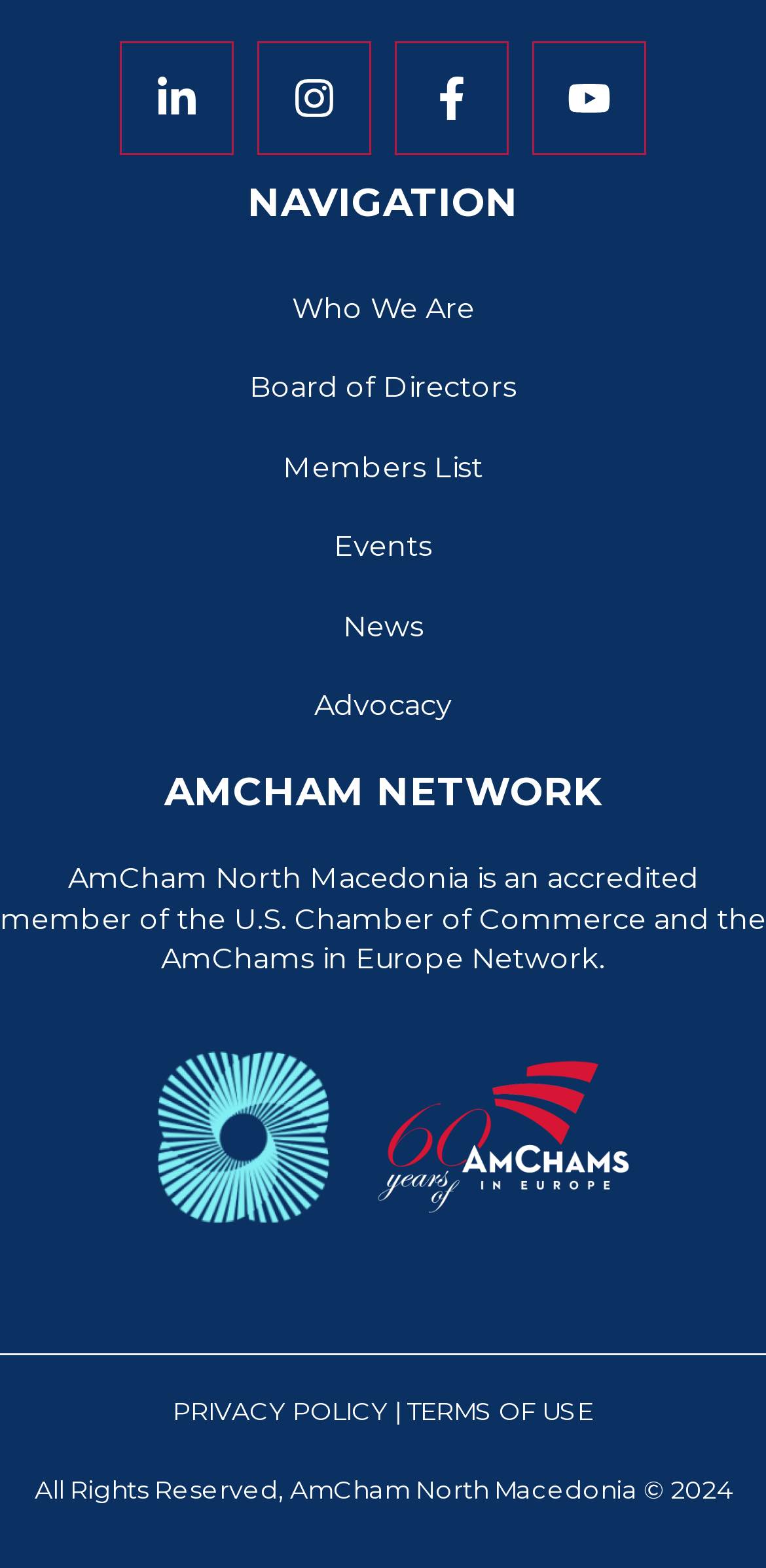Respond to the following question with a brief word or phrase:
How many external links are there in the 'AMCHAM NETWORK' section?

2